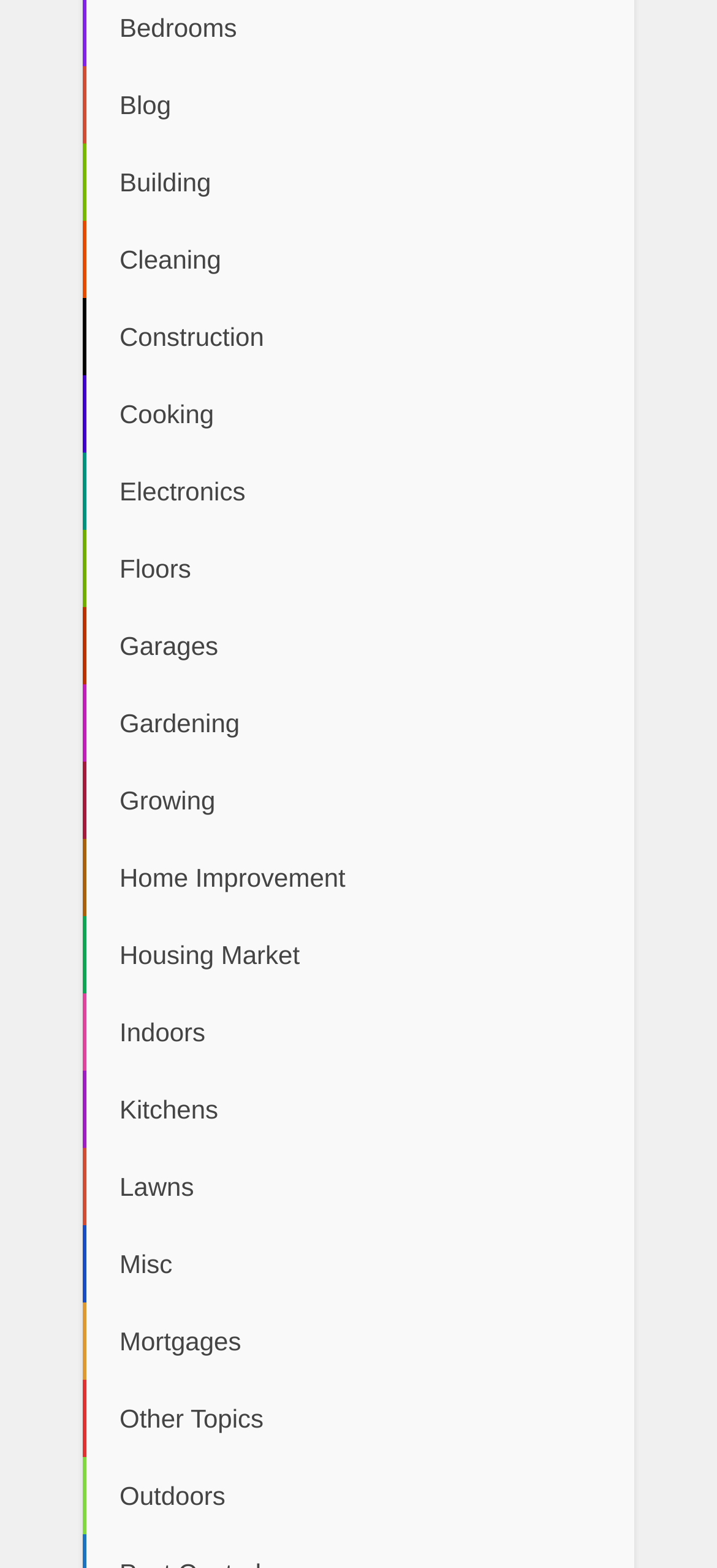Please answer the following query using a single word or phrase: 
Is there a category related to finance on the webpage?

Yes